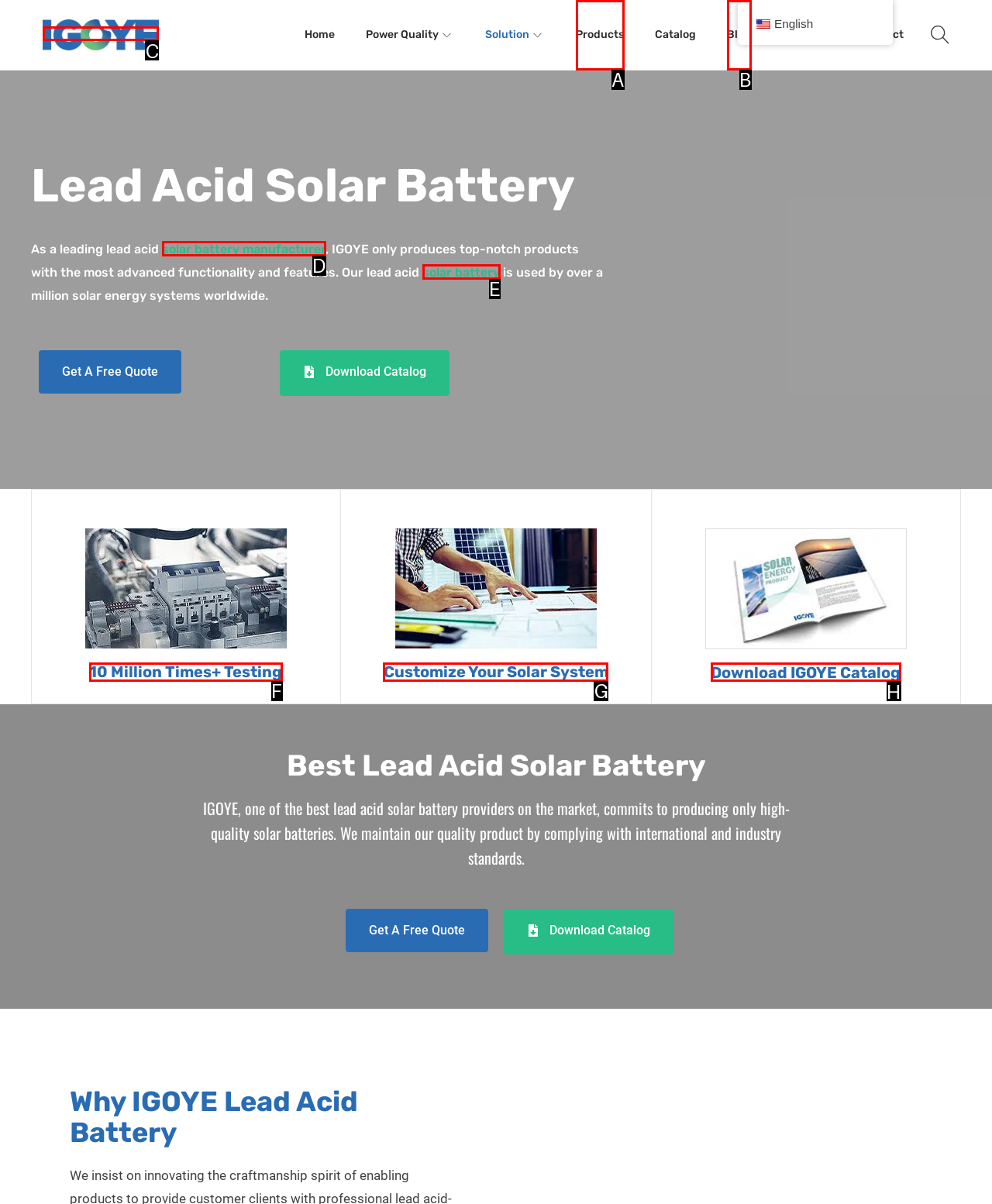Which HTML element should be clicked to perform the following task: Click the IGOYE logo
Reply with the letter of the appropriate option.

C